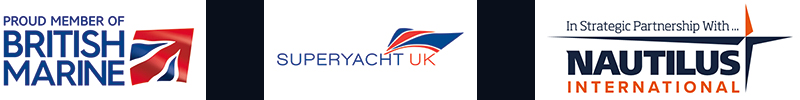Using the information shown in the image, answer the question with as much detail as possible: How many logos are featured in the image?

The caption explicitly mentions that the image features a collection of logos, and three logos are described in detail: **British Marine**, **Superyacht UK**, and **Nautilus International**. Therefore, there are three logos featured in the image.